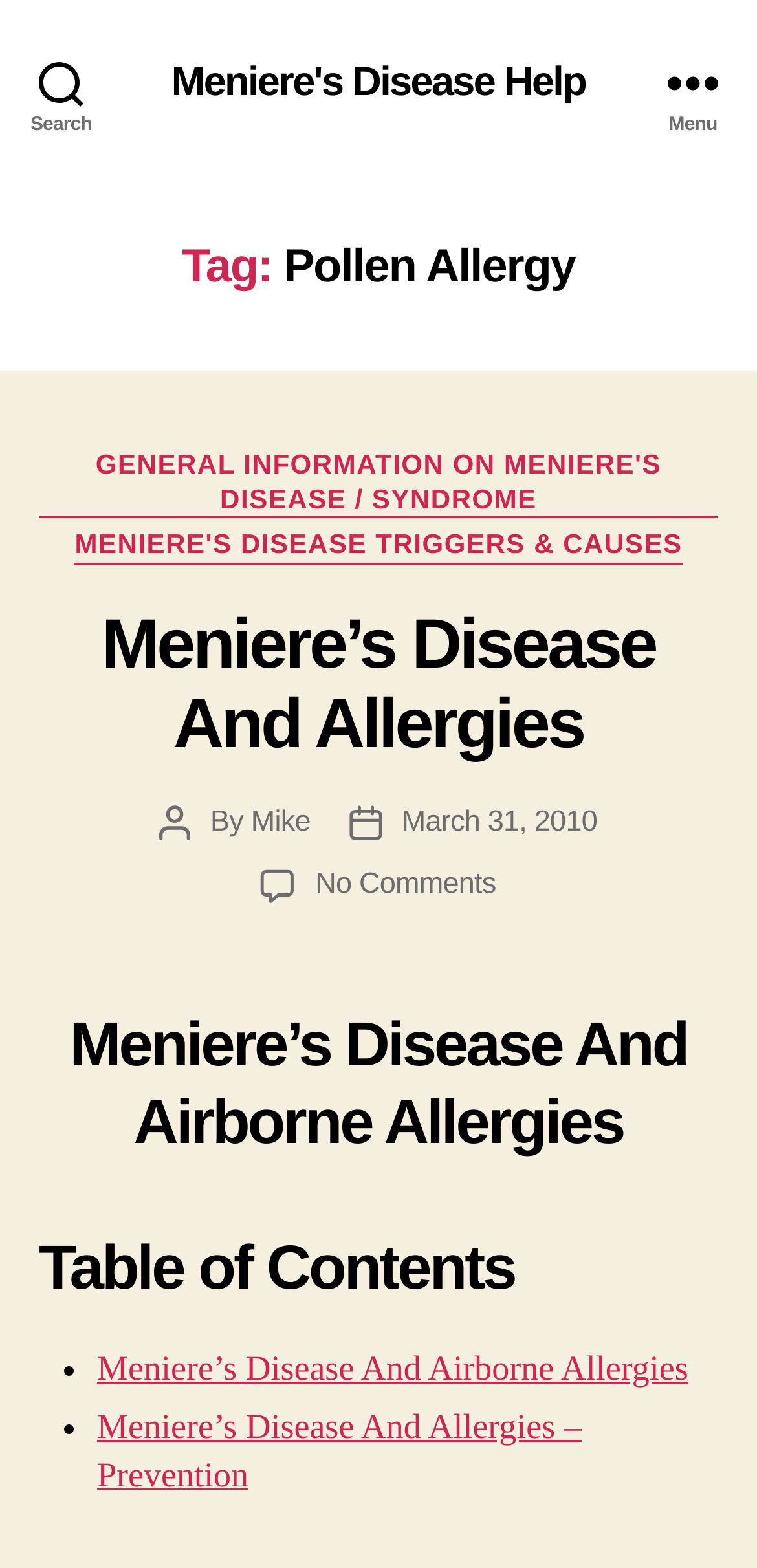Determine the bounding box coordinates of the section to be clicked to follow the instruction: "Open the menu". The coordinates should be given as four float numbers between 0 and 1, formatted as [left, top, right, bottom].

[0.831, 0.0, 1.0, 0.104]